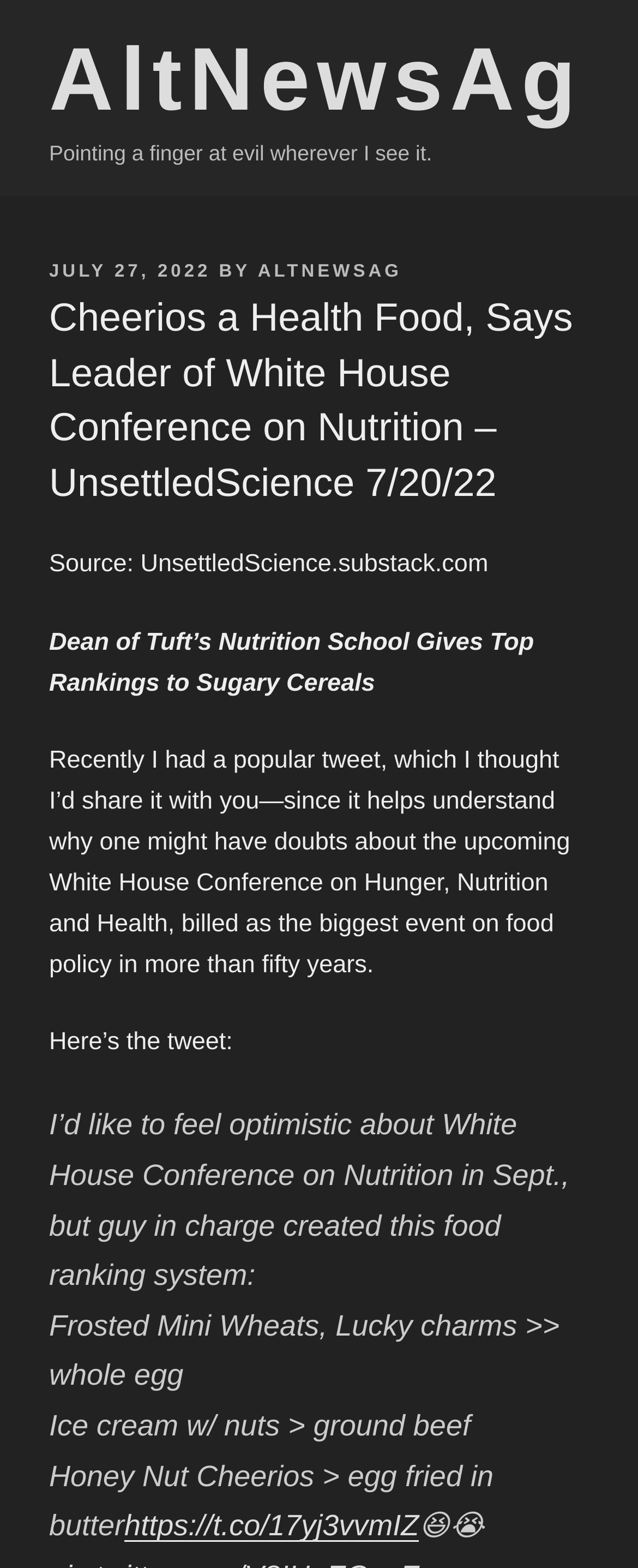Describe the entire webpage, focusing on both content and design.

The webpage appears to be a blog post or article discussing a topic related to nutrition and health. At the top of the page, there is a link to "AltNewsAg" and a quote "Pointing a finger at evil wherever I see it." Below this, there is a header section with the post's metadata, including the date "JULY 27, 2022", the author "ALTNEWSAG", and a timestamp.

The main content of the page is a series of paragraphs discussing the topic of nutrition and health, specifically the ranking of certain foods by the leader of the White House Conference on Nutrition. The text is divided into several sections, with headings and subheadings. There are a total of 7 paragraphs, including one that appears to be a quote from a tweet.

The tweet is displayed prominently in the middle of the page, with several lines of text and a link to the original tweet. The text of the tweet is critical of the food ranking system created by the leader of the White House Conference on Nutrition, citing examples of sugary cereals being ranked higher than whole eggs and ground beef.

Throughout the page, there are no images, but there are several links to external sources, including the original tweet and the source of the article, "UnsettledScience.substack.com". The overall layout of the page is simple and easy to read, with clear headings and concise text.